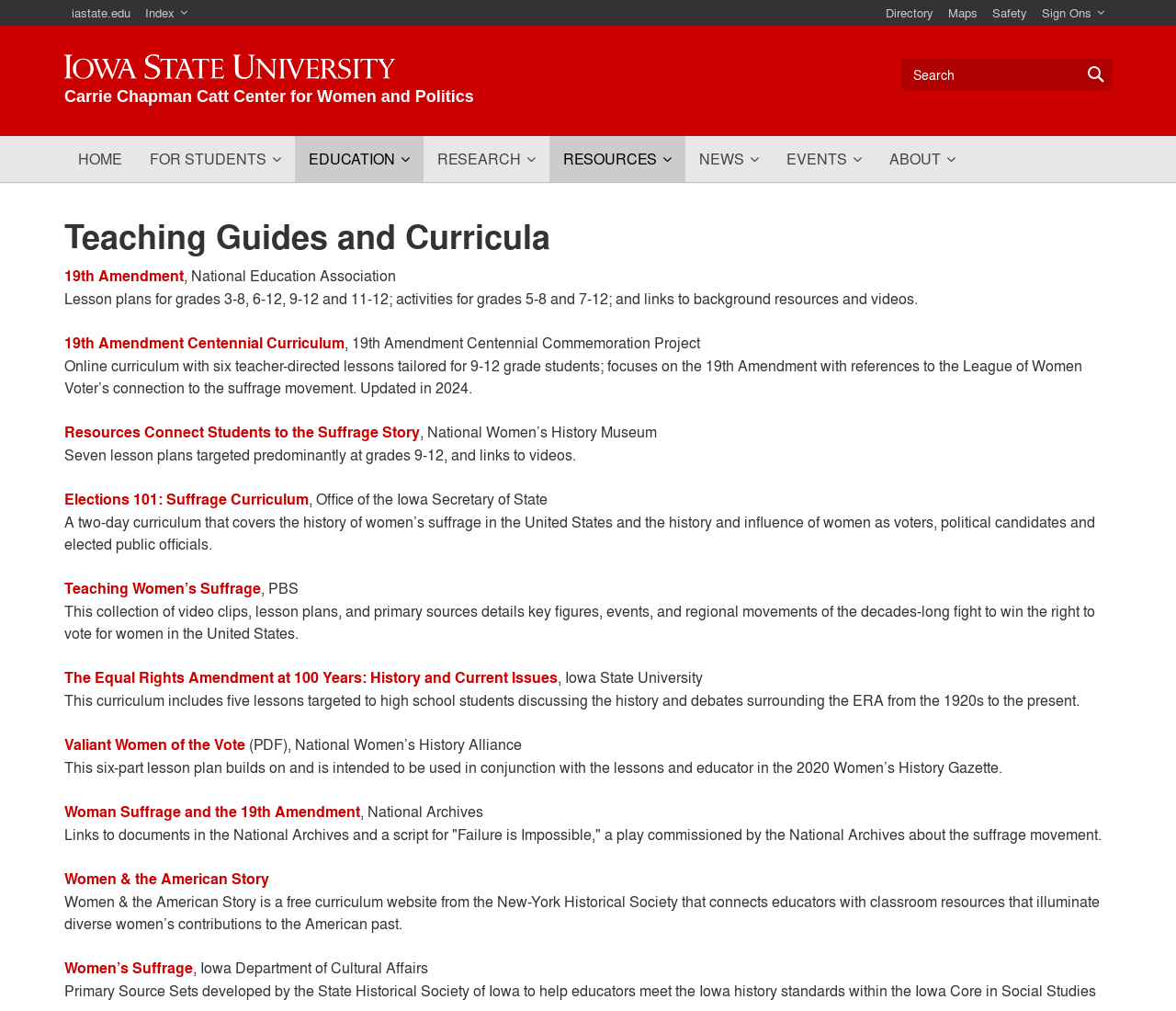What is the focus of the 'Valiant Women of the Vote' lesson plan? Based on the image, give a response in one word or a short phrase.

women's suffrage